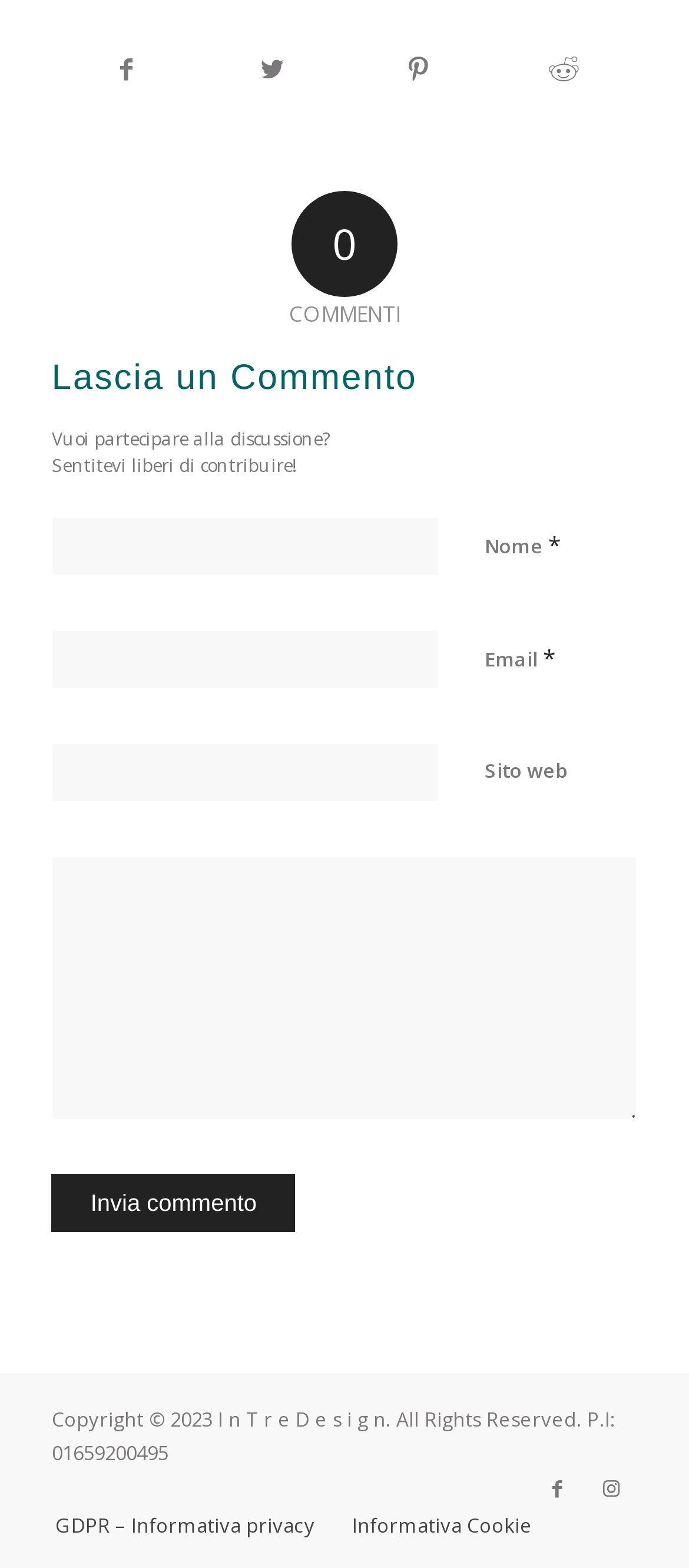Please identify the bounding box coordinates of the clickable area that will fulfill the following instruction: "Share on Facebook". The coordinates should be in the format of four float numbers between 0 and 1, i.e., [left, top, right, bottom].

[0.078, 0.013, 0.289, 0.075]